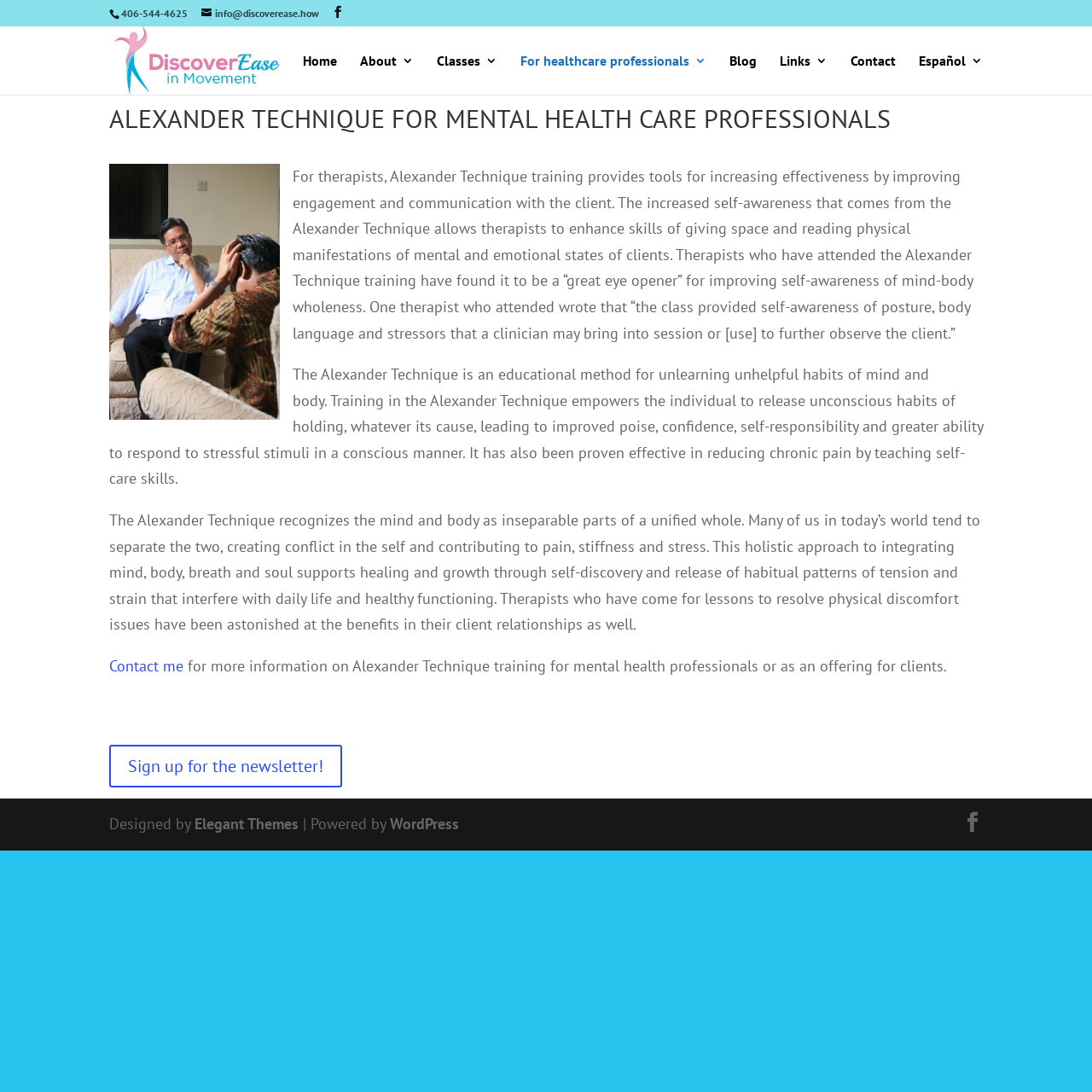Please reply to the following question with a single word or a short phrase:
What is the phone number on the top?

406-544-4625